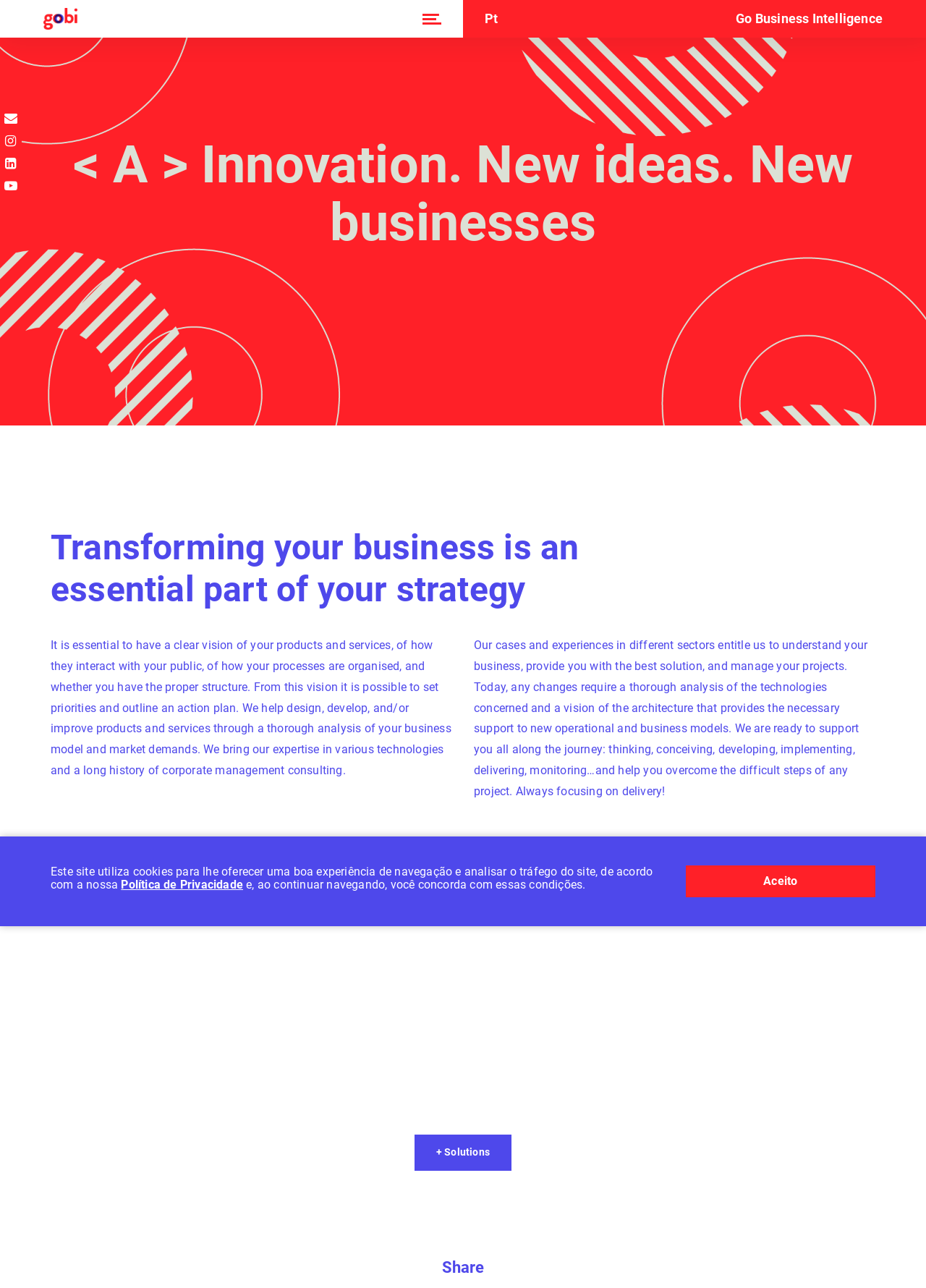Look at the image and write a detailed answer to the question: 
What is the purpose of the company?

The purpose of the company can be inferred from the heading 'Transforming your business is an essential part of your strategy' and the subsequent text, which explains how the company helps businesses transform through innovation and technology.